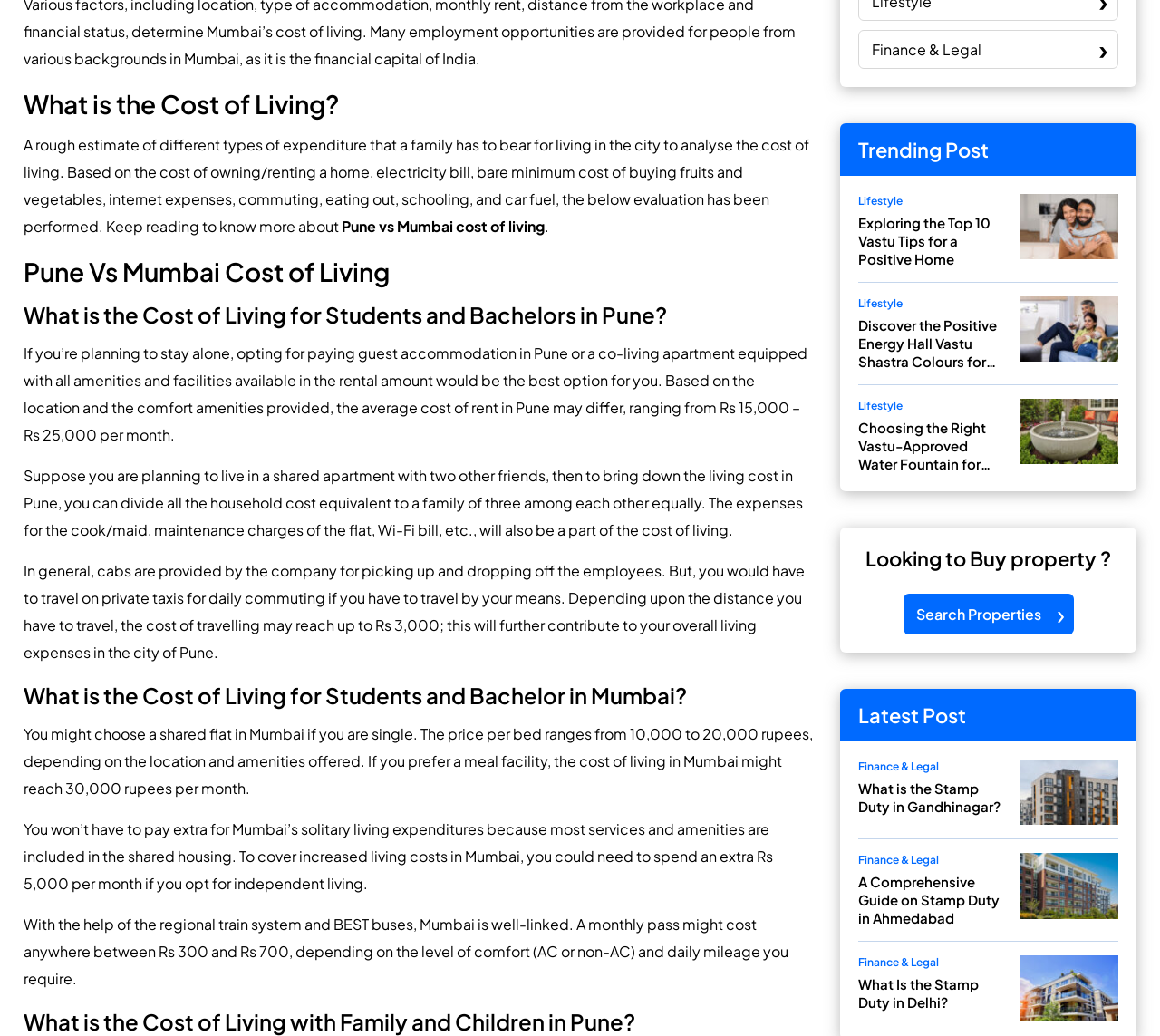Provide the bounding box coordinates of the HTML element this sentence describes: "Finance & Legal". The bounding box coordinates consist of four float numbers between 0 and 1, i.e., [left, top, right, bottom].

[0.74, 0.922, 0.81, 0.936]